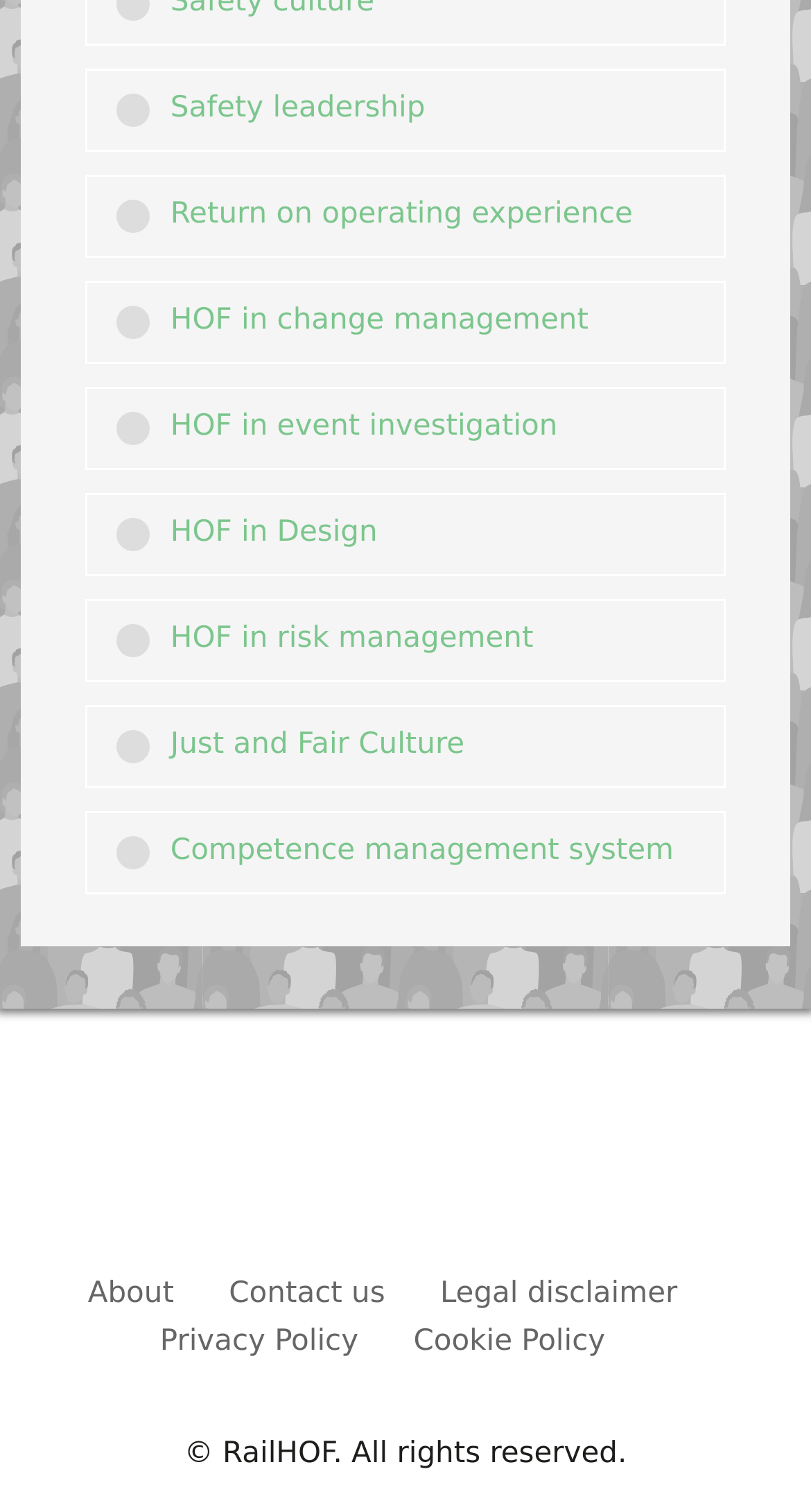Locate the bounding box coordinates of the area that needs to be clicked to fulfill the following instruction: "Go to About page". The coordinates should be in the format of four float numbers between 0 and 1, namely [left, top, right, bottom].

[0.108, 0.844, 0.214, 0.866]